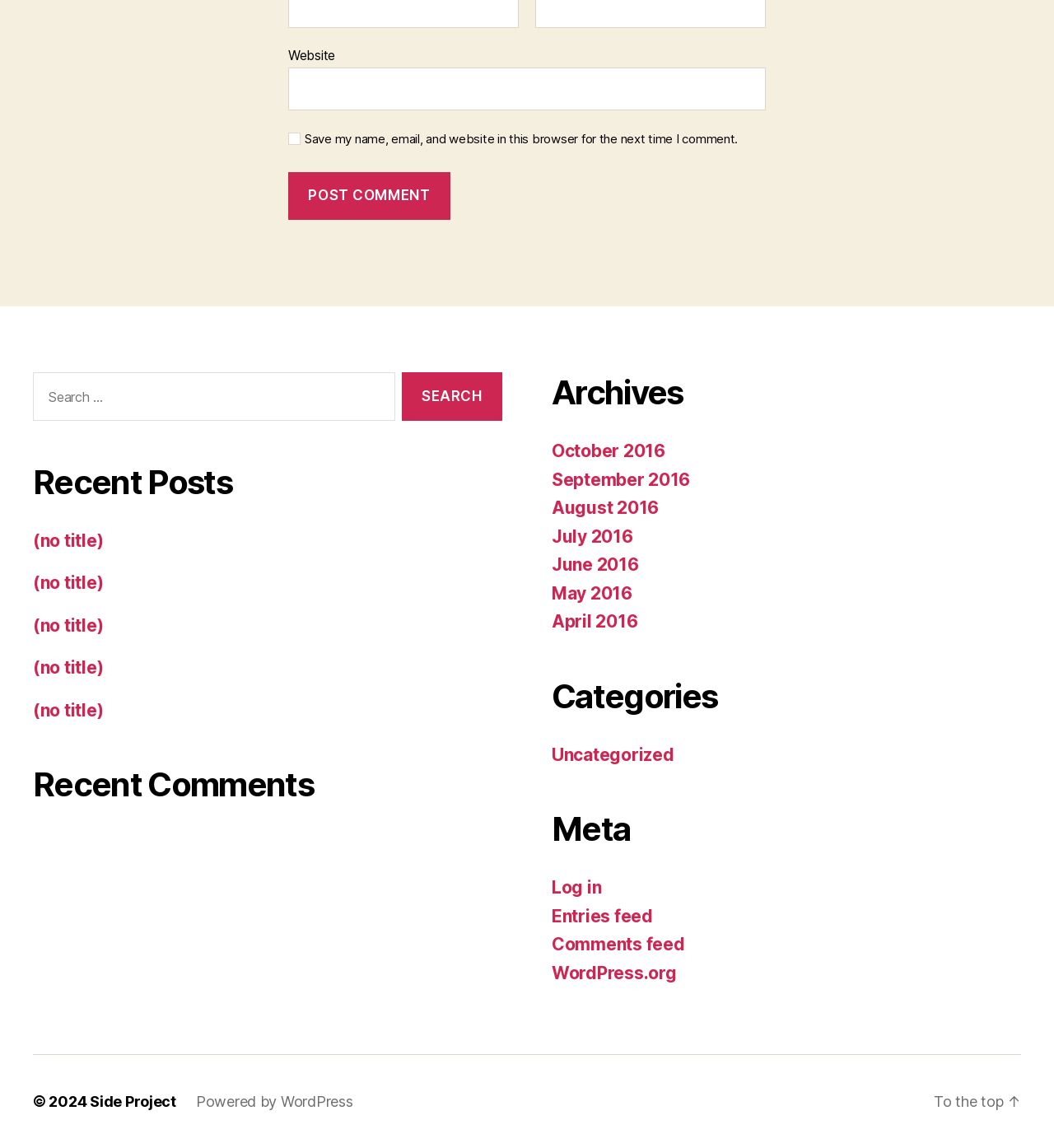Pinpoint the bounding box coordinates of the area that must be clicked to complete this instruction: "Go to the top".

[0.886, 0.952, 0.969, 0.967]